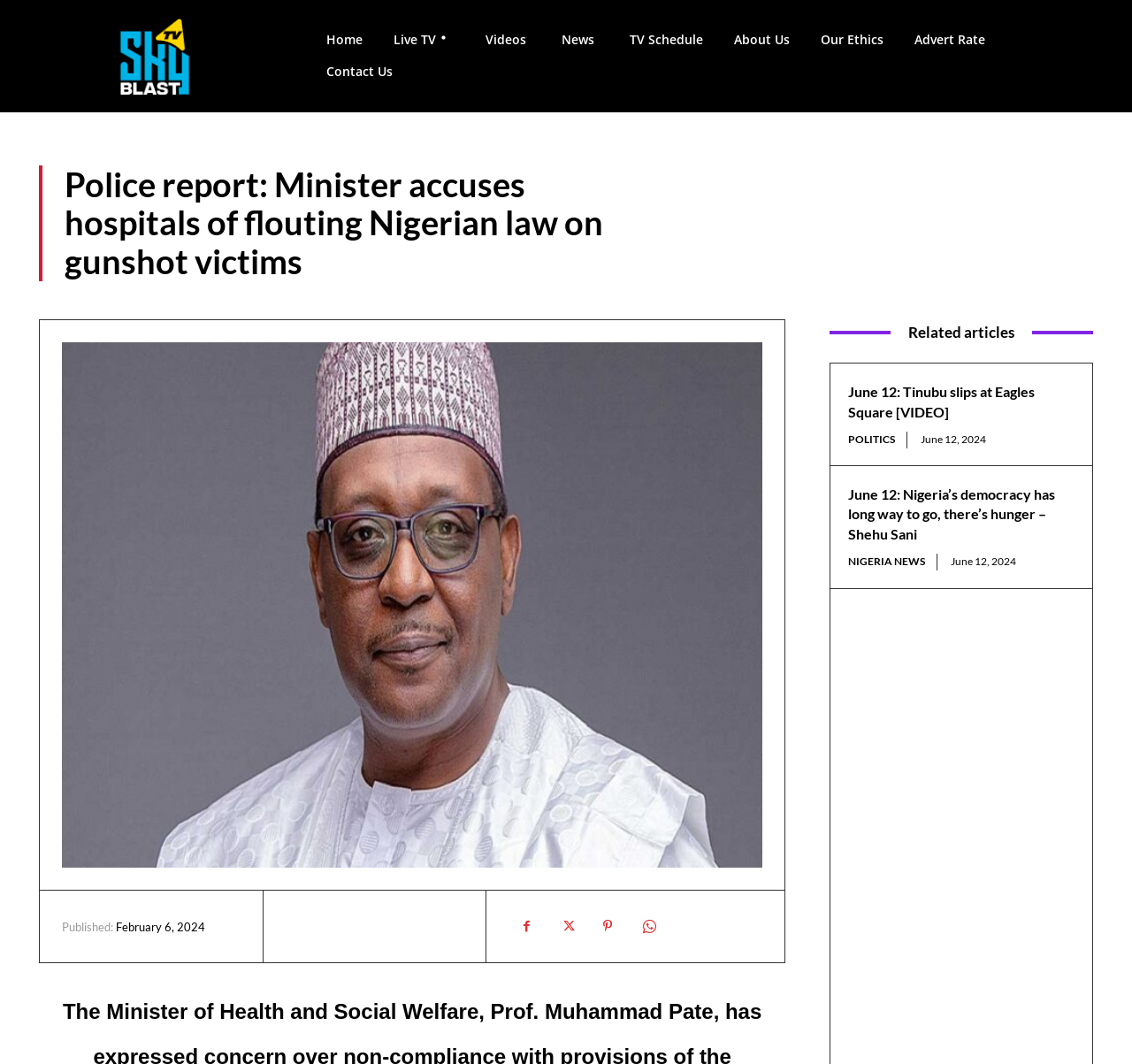Find the bounding box coordinates of the element you need to click on to perform this action: 'Share the article using the '' icon'. The coordinates should be represented by four float values between 0 and 1, in the format [left, top, right, bottom].

[0.521, 0.854, 0.553, 0.887]